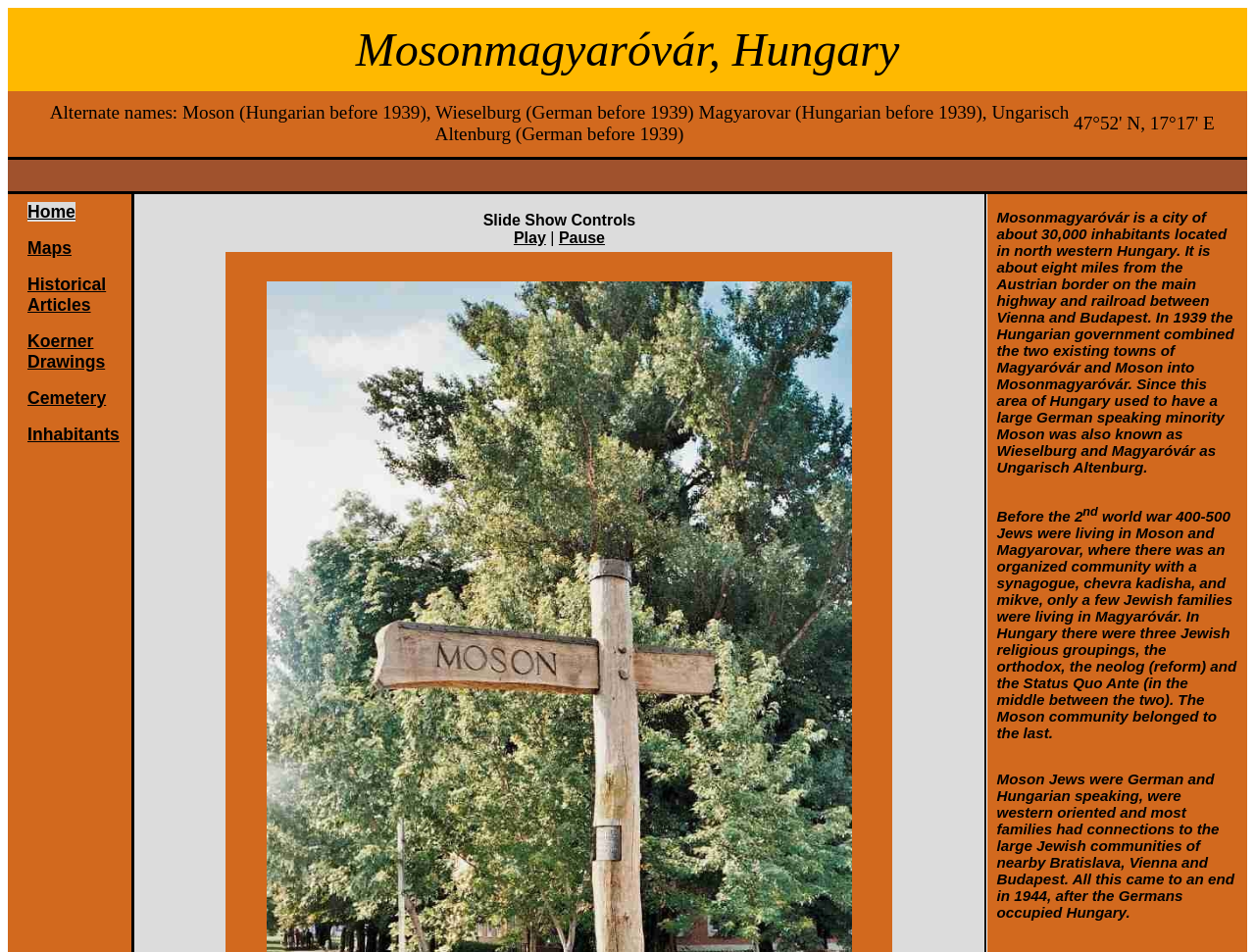Please provide a brief answer to the question using only one word or phrase: 
What are the alternate names of Mosonmagyaróvár?

Moson, Wieselburg, Magyarovar, Ungarisch Altenburg